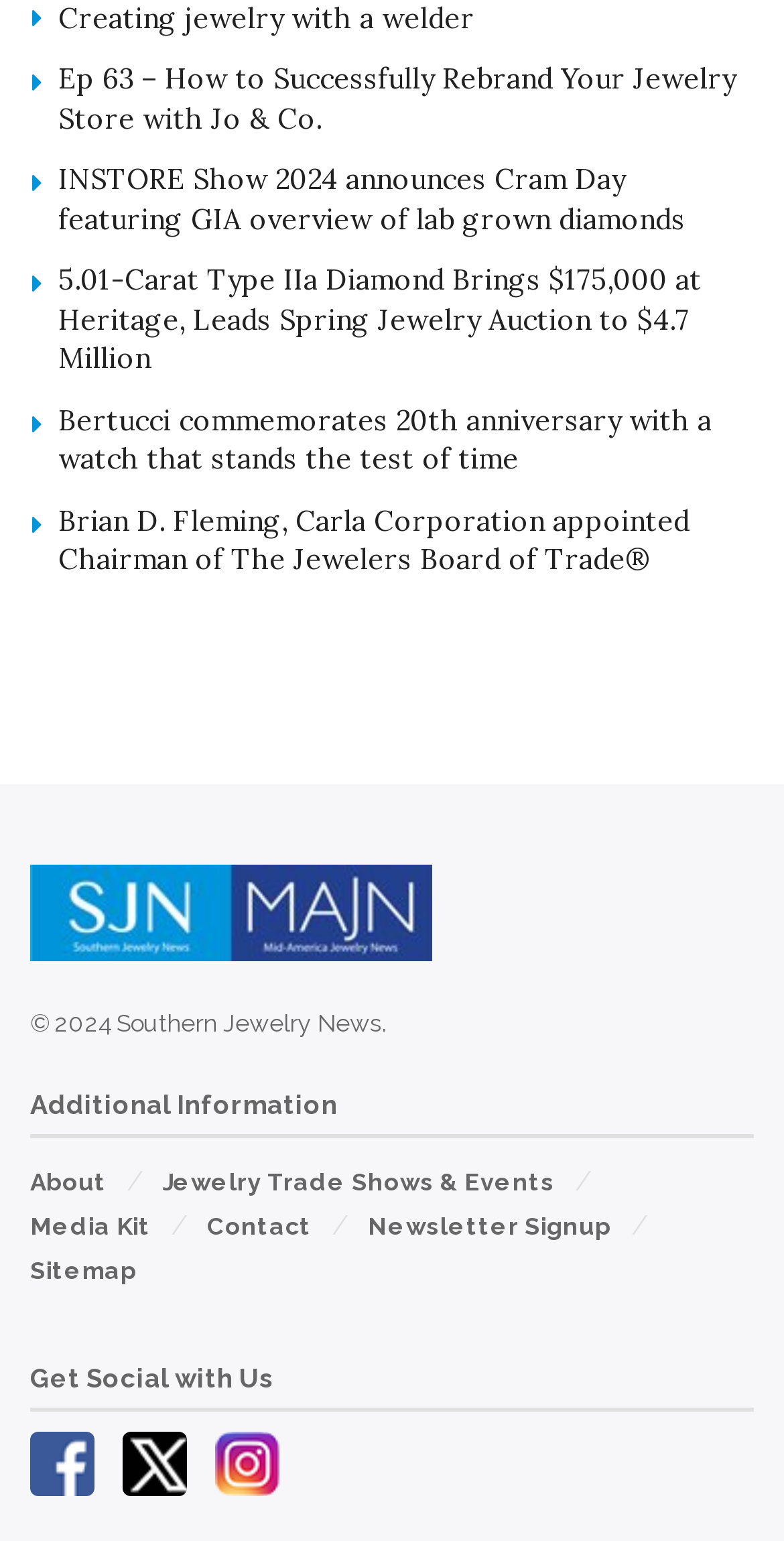Give a short answer using one word or phrase for the question:
What is the name of the publication?

Southern Jewelry News